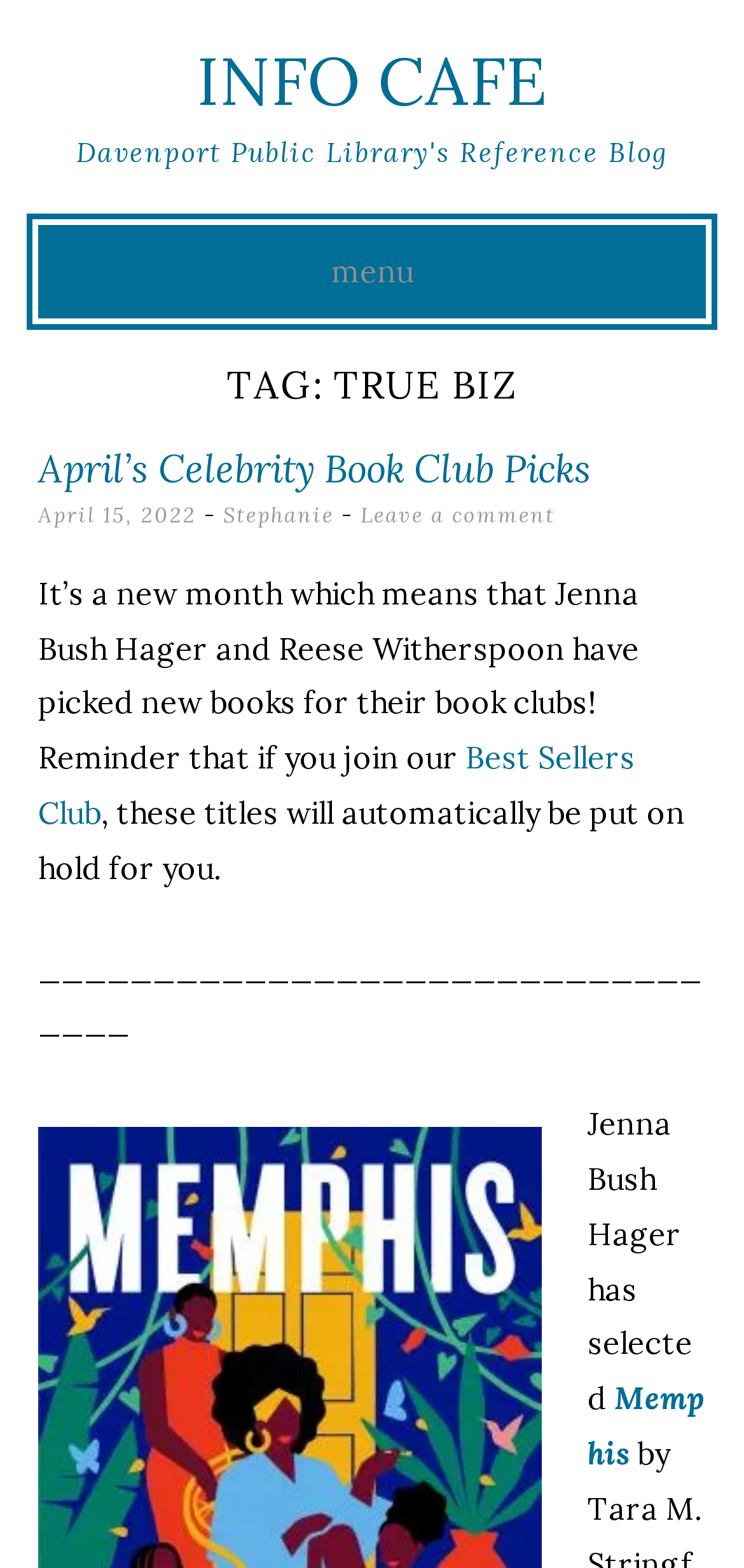Select the bounding box coordinates of the element I need to click to carry out the following instruction: "Open the menu".

[0.406, 0.152, 0.594, 0.195]